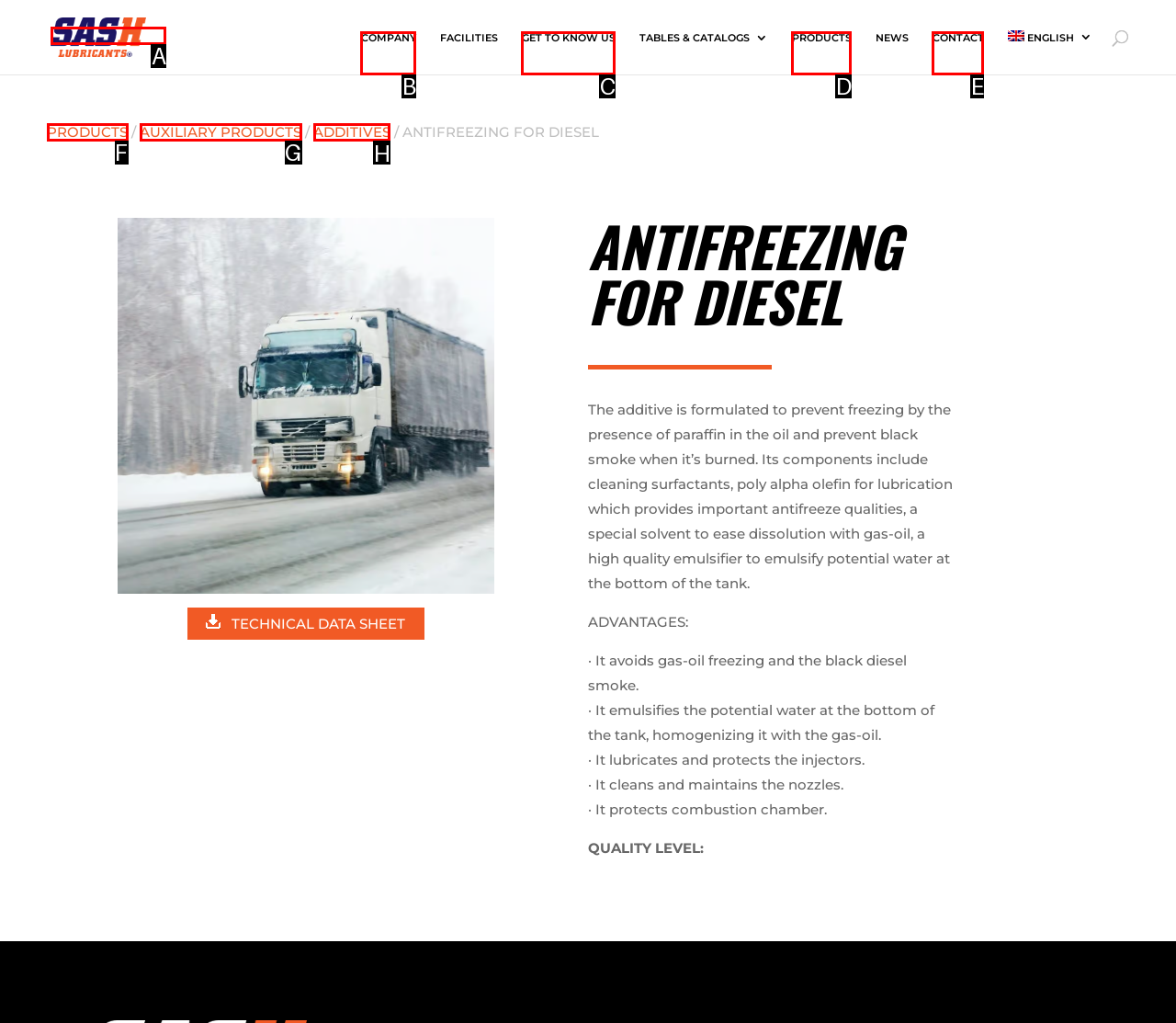Select the appropriate HTML element that needs to be clicked to finish the task: learn about additives
Reply with the letter of the chosen option.

H